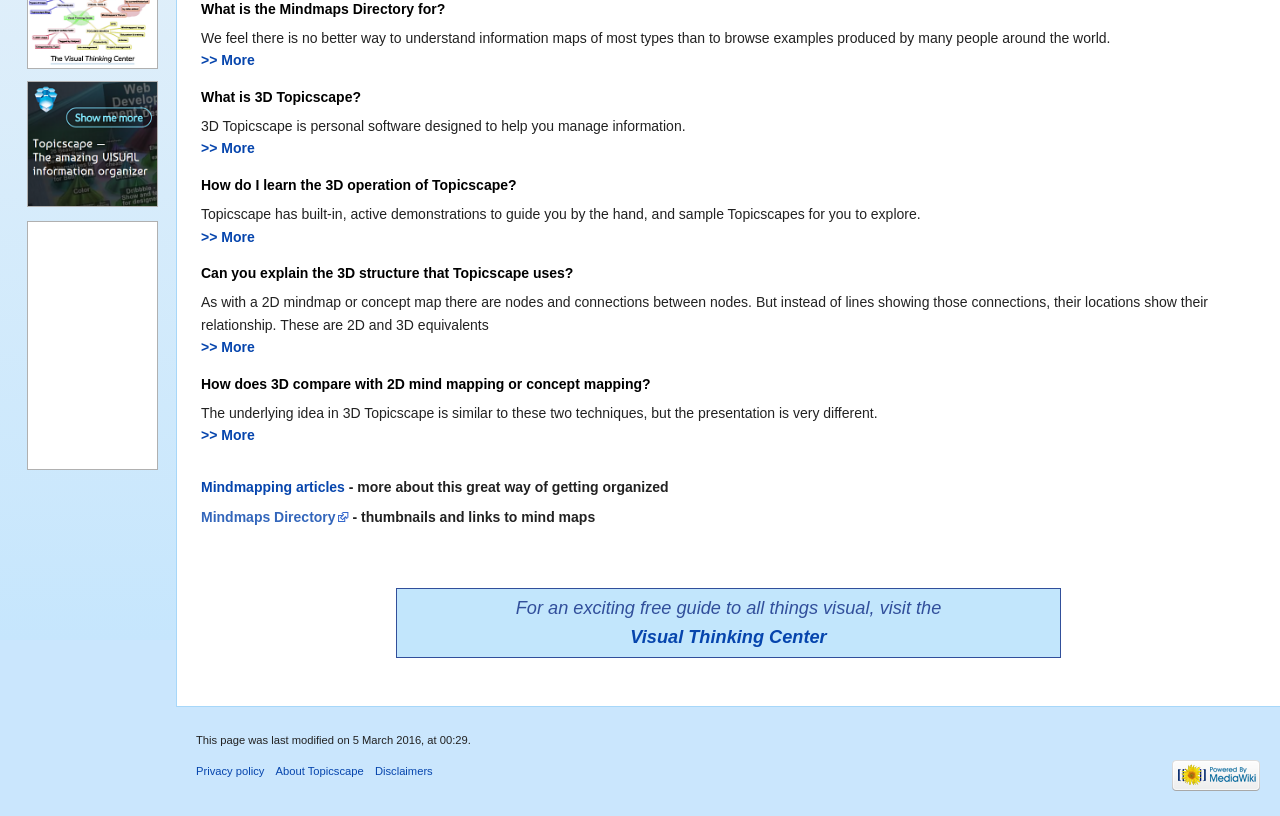Provide the bounding box coordinates of the HTML element this sentence describes: "aria-label="Advertisement" name="aswift_1" title="Advertisement"". The bounding box coordinates consist of four float numbers between 0 and 1, i.e., [left, top, right, bottom].

[0.025, 0.276, 0.119, 0.57]